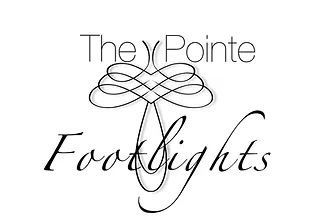Give a one-word or one-phrase response to the question:
What is the color scheme of the logo?

simple